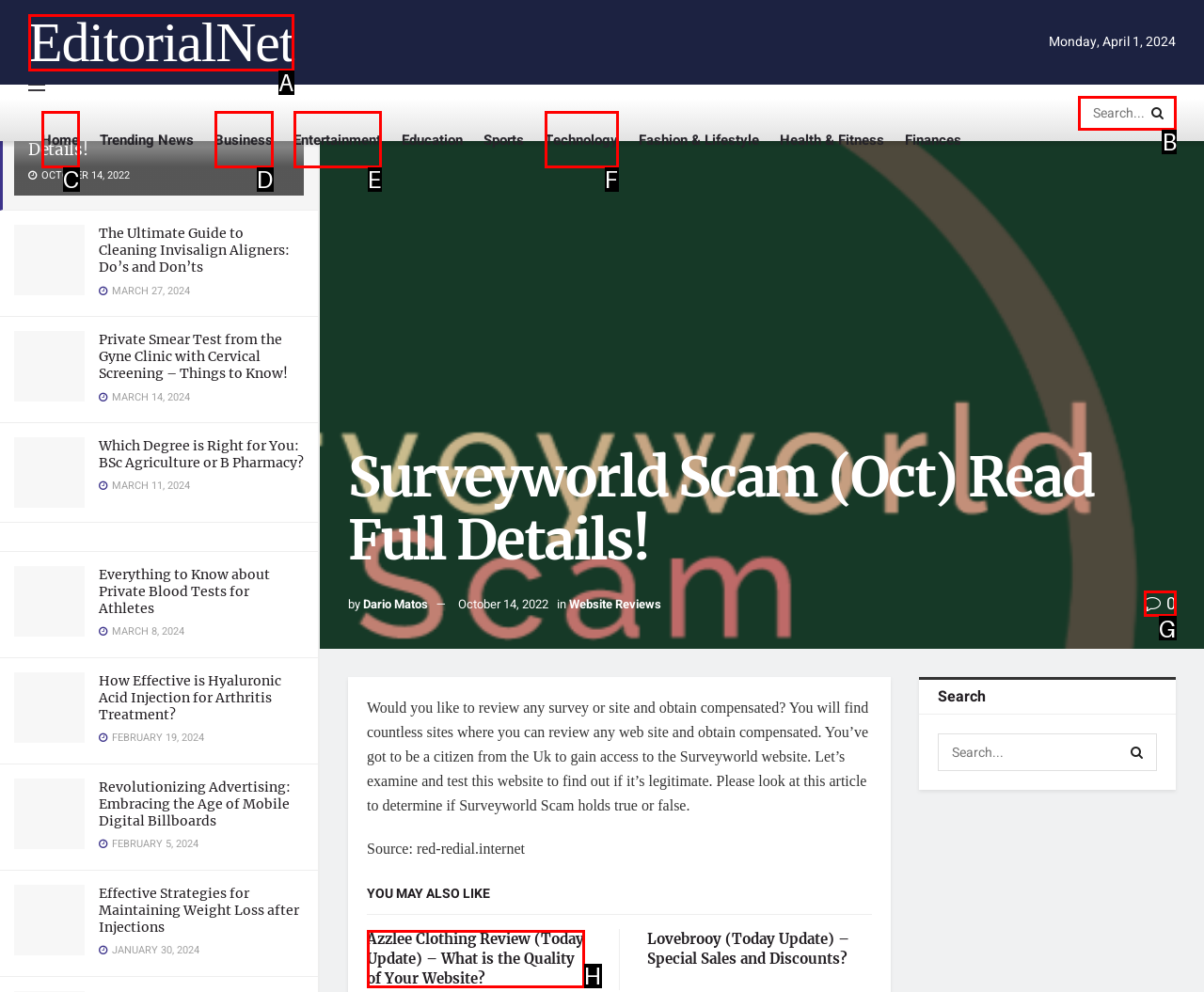For the given instruction: Search for something, determine which boxed UI element should be clicked. Answer with the letter of the corresponding option directly.

B